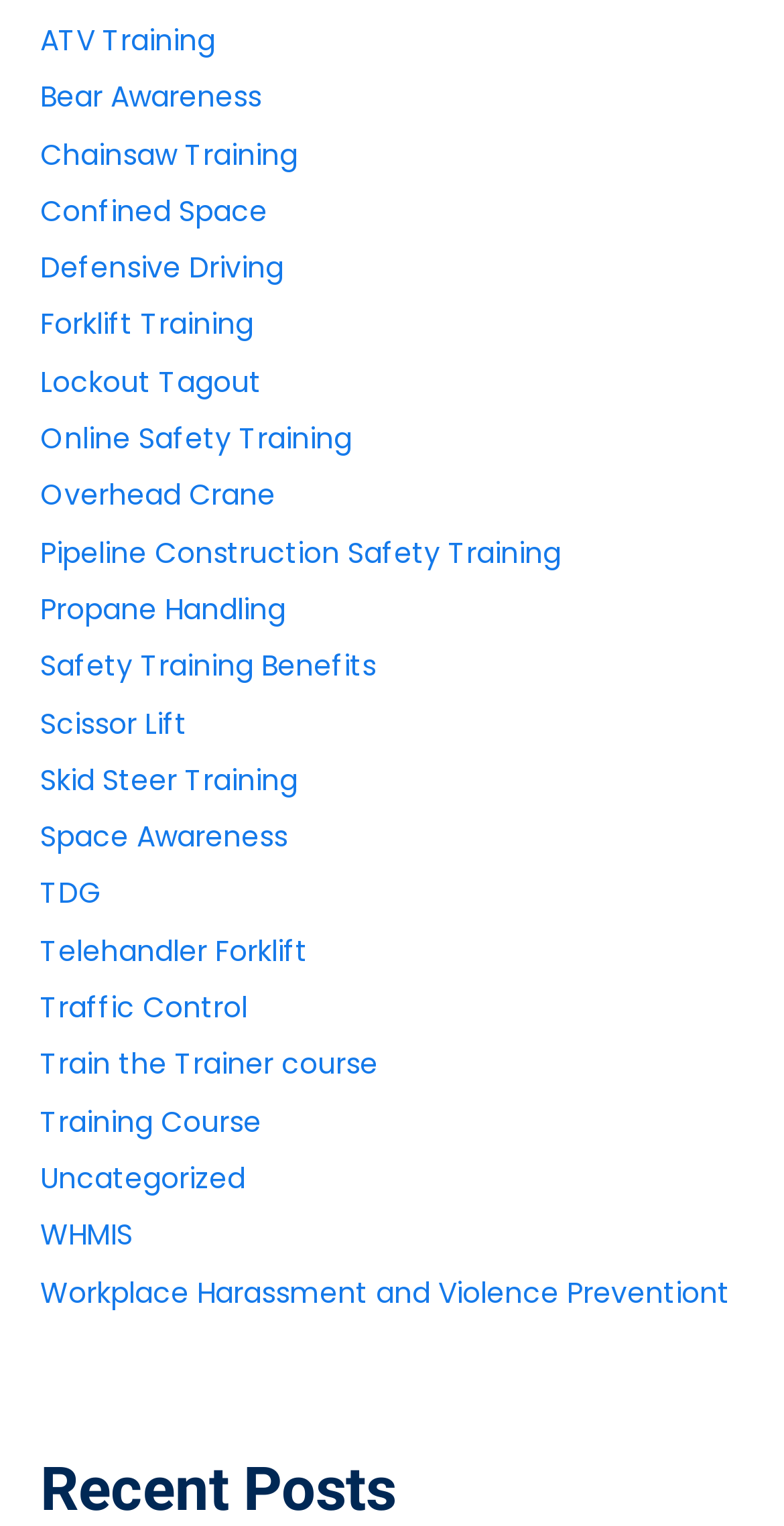Determine the bounding box coordinates of the region that needs to be clicked to achieve the task: "Click on ATV Training".

[0.051, 0.013, 0.274, 0.039]